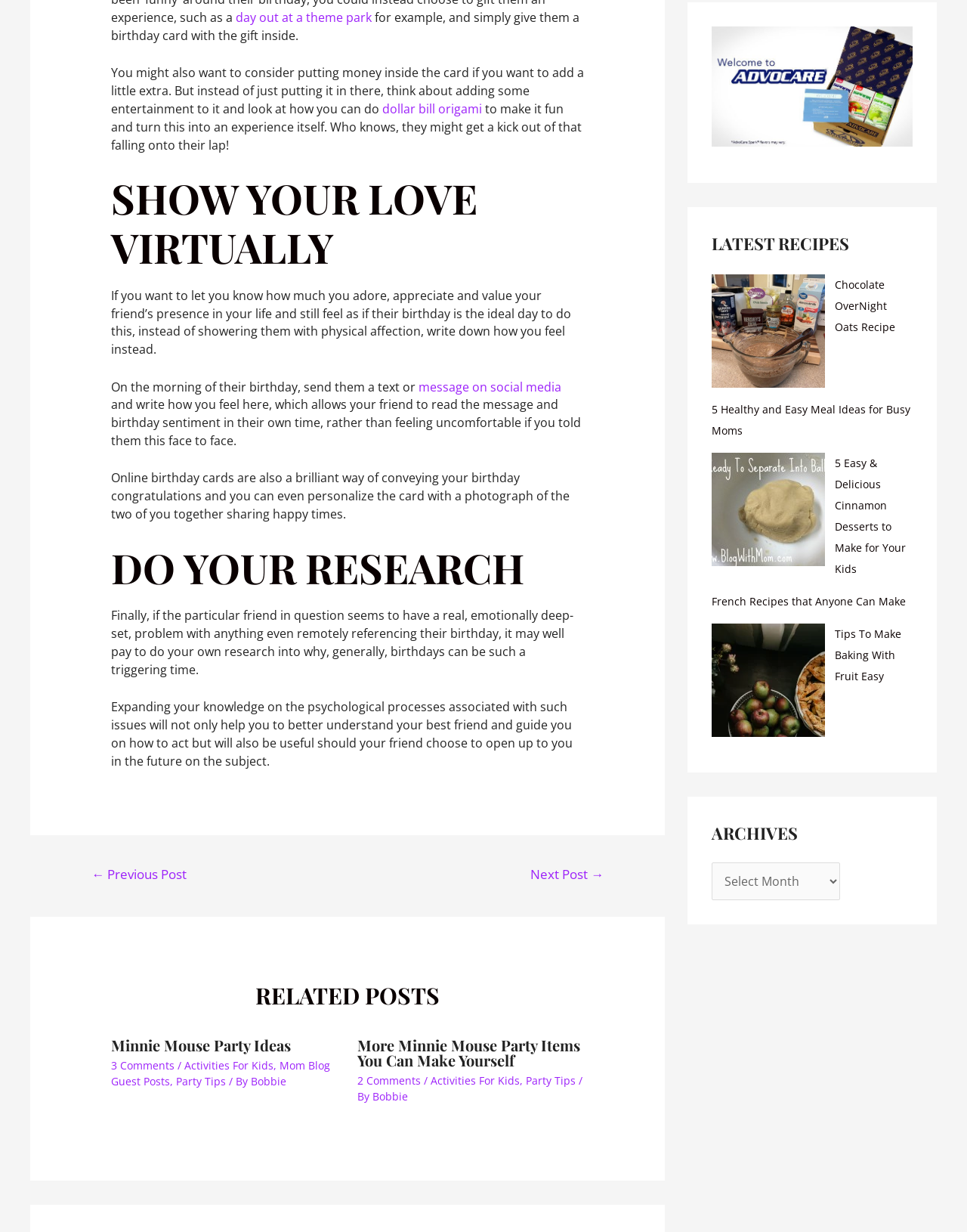Based on the element description: "Party Tips", identify the bounding box coordinates for this UI element. The coordinates must be four float numbers between 0 and 1, listed as [left, top, right, bottom].

[0.543, 0.871, 0.595, 0.883]